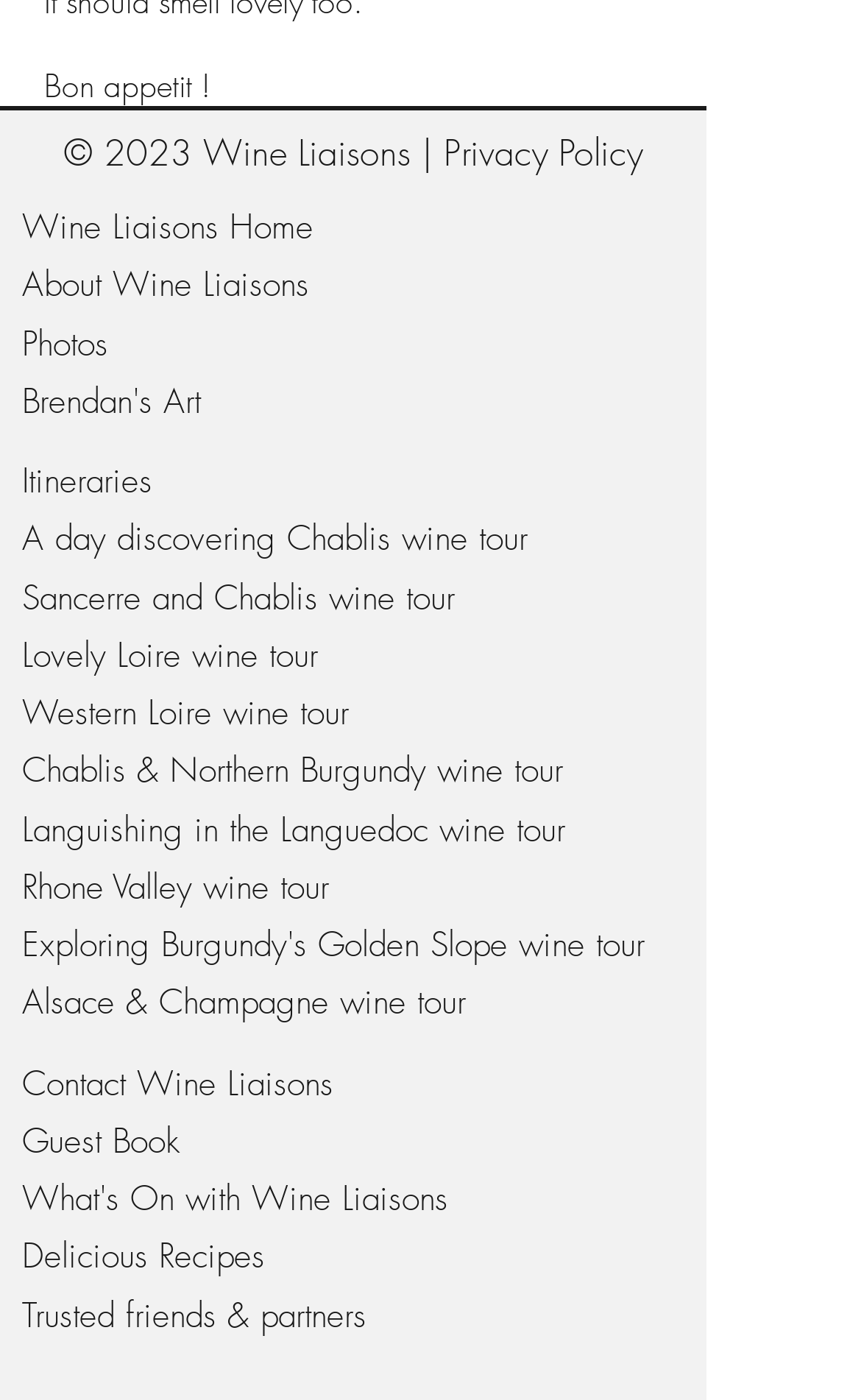Determine the bounding box coordinates of the region to click in order to accomplish the following instruction: "Click on 'About Wine Liaisons'". Provide the coordinates as four float numbers between 0 and 1, specifically [left, top, right, bottom].

[0.026, 0.19, 0.359, 0.216]